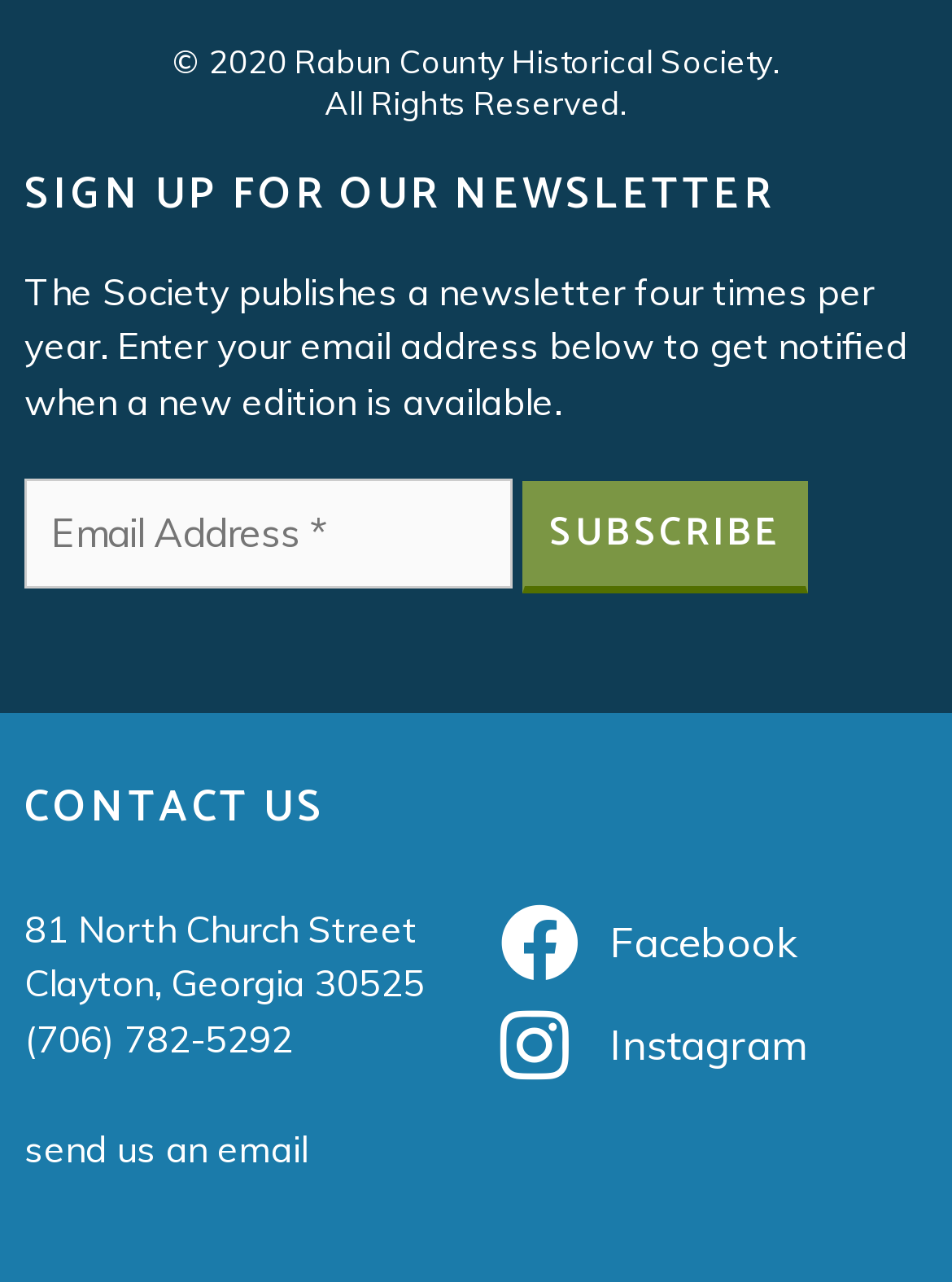Please locate the UI element described by "send us an email" and provide its bounding box coordinates.

[0.026, 0.877, 0.323, 0.914]